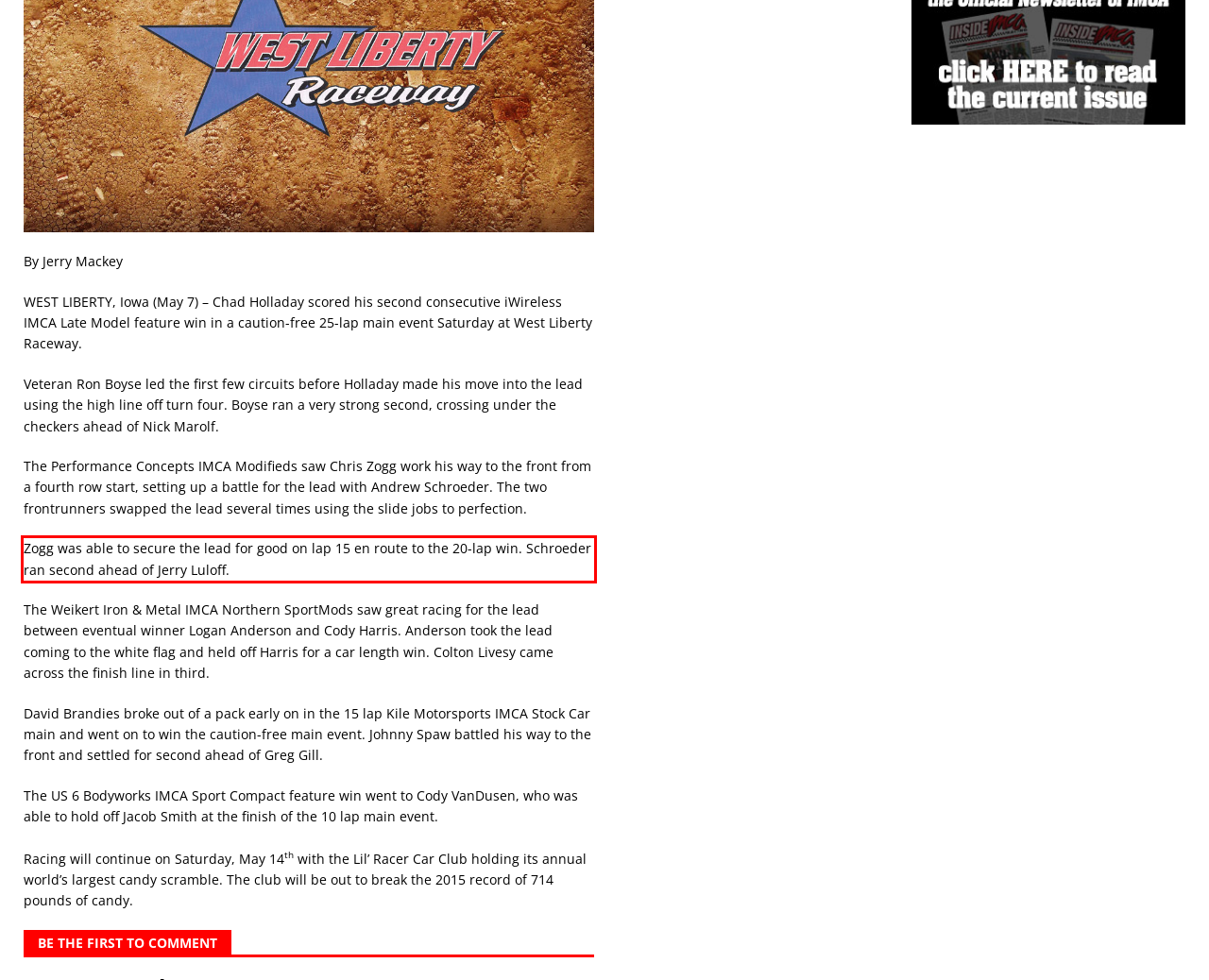Please analyze the screenshot of a webpage and extract the text content within the red bounding box using OCR.

Zogg was able to secure the lead for good on lap 15 en route to the 20-lap win. Schroeder ran second ahead of Jerry Luloff.